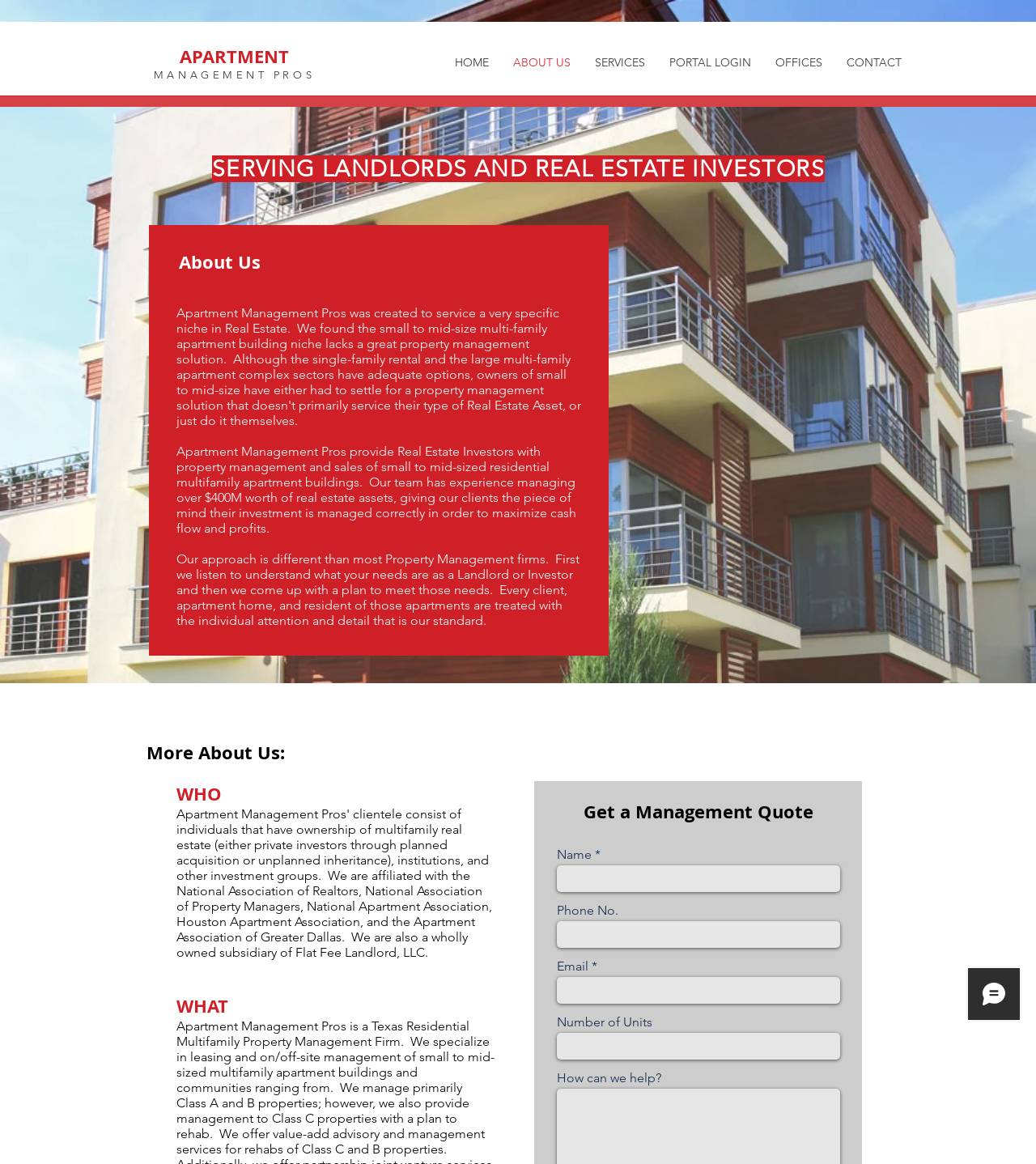Determine the bounding box coordinates of the clickable area required to perform the following instruction: "Enter your name in the input field". The coordinates should be represented as four float numbers between 0 and 1: [left, top, right, bottom].

[0.538, 0.743, 0.811, 0.766]